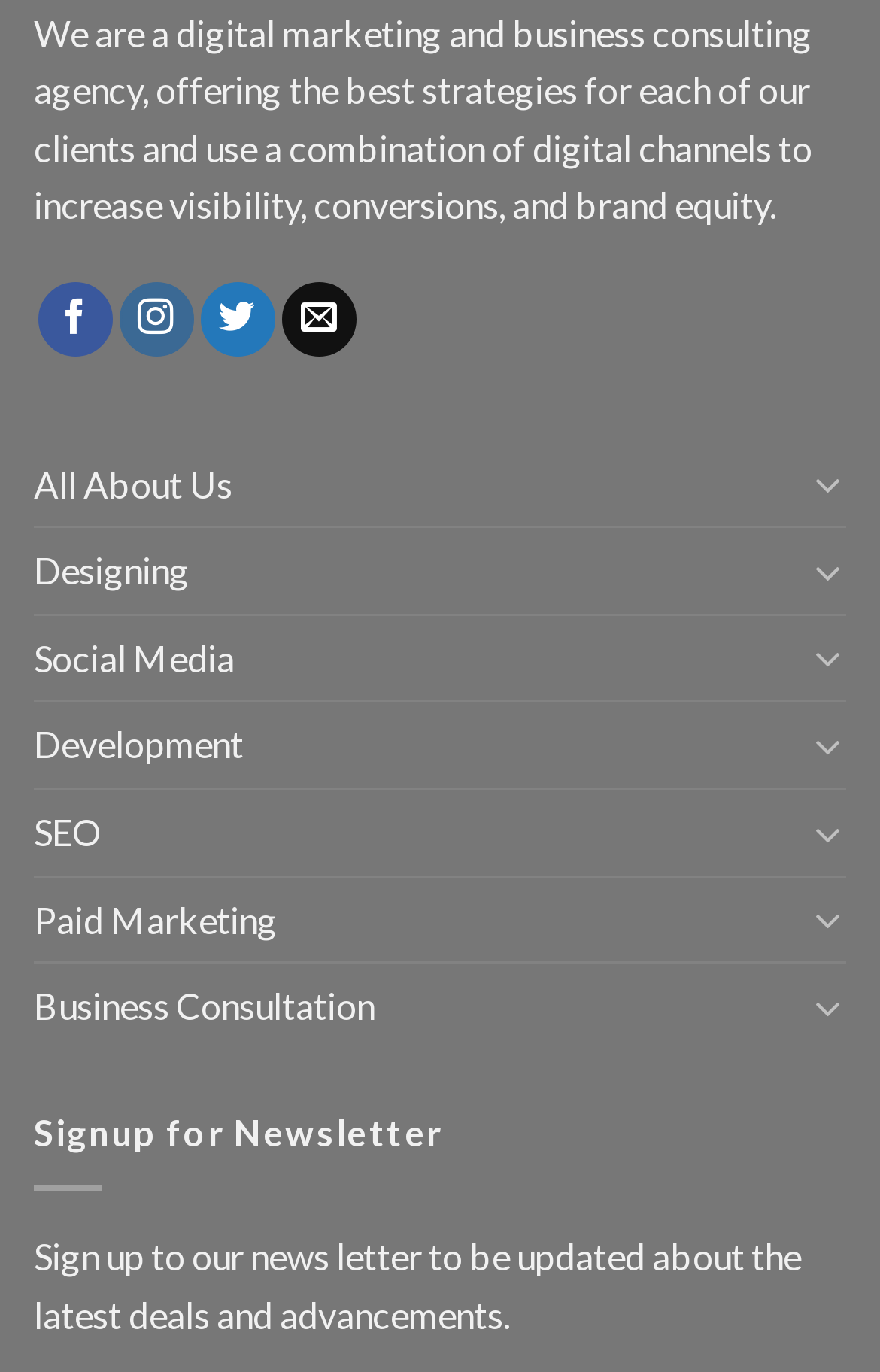How many services are listed on the webpage?
Refer to the image and provide a one-word or short phrase answer.

7